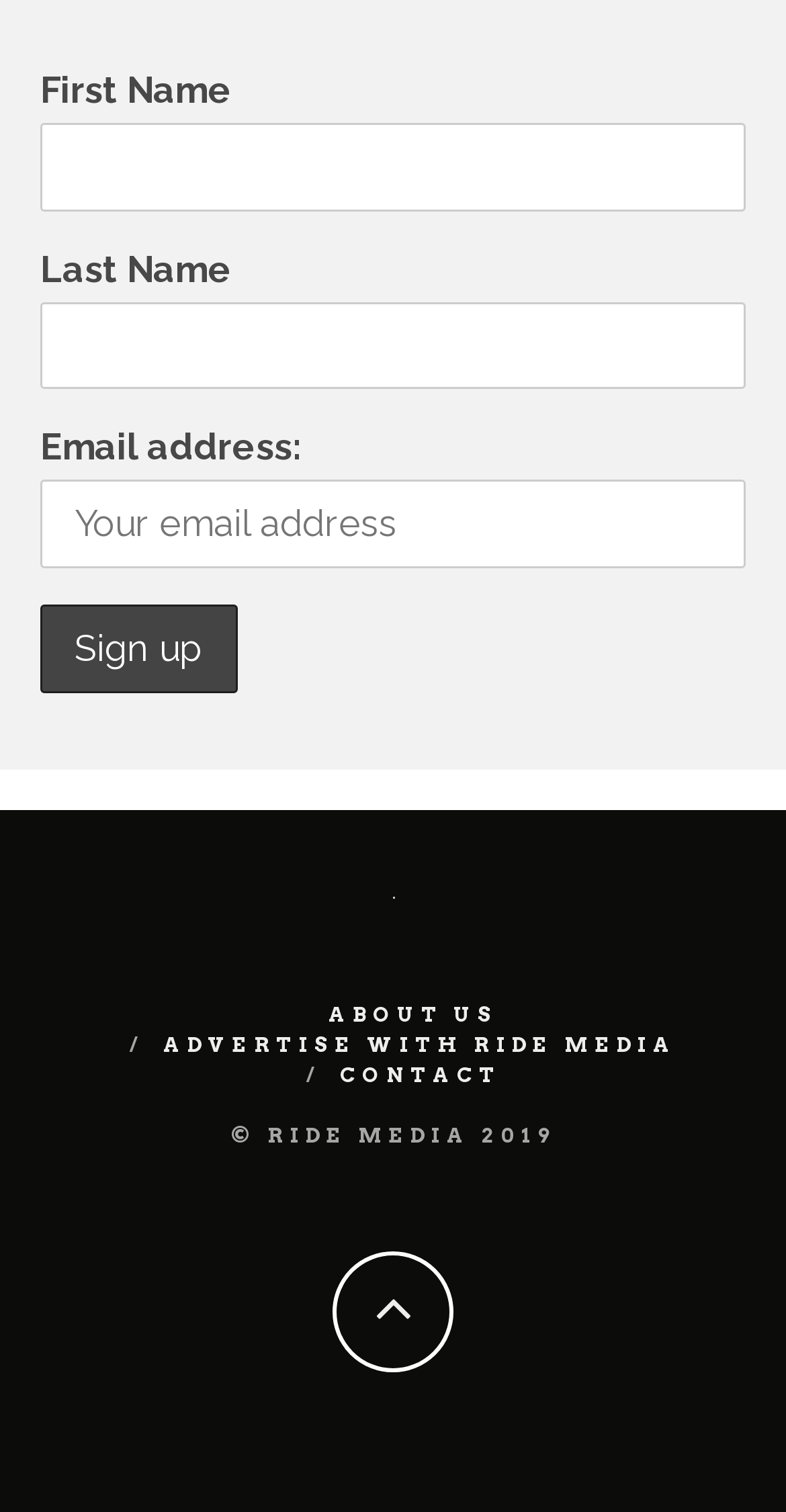Based on the element description About Us, identify the bounding box coordinates for the UI element. The coordinates should be in the format (top-left x, top-left y, bottom-right x, bottom-right y) and within the 0 to 1 range.

[0.418, 0.662, 0.633, 0.678]